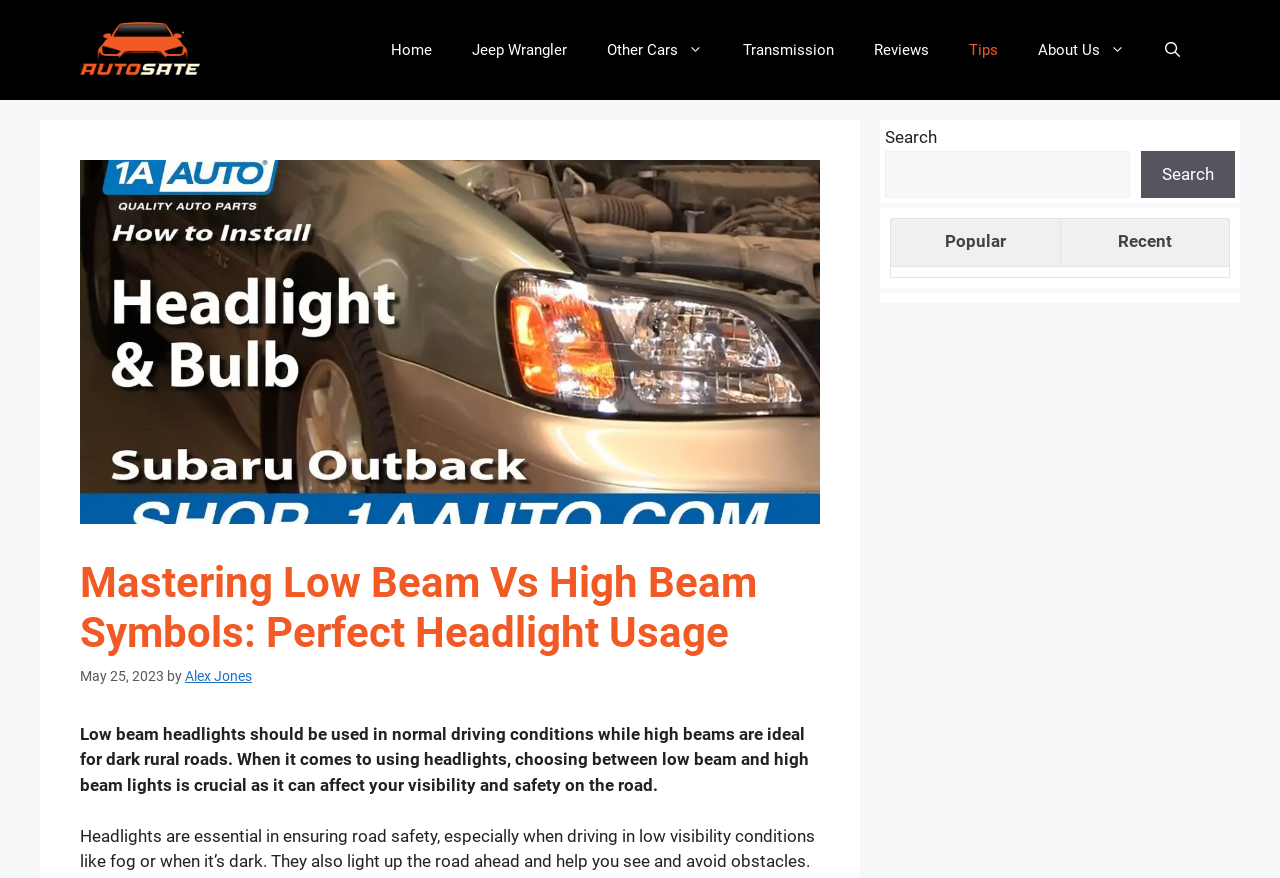Locate the bounding box of the UI element defined by this description: "Jeep Wrangler". The coordinates should be given as four float numbers between 0 and 1, formatted as [left, top, right, bottom].

[0.353, 0.023, 0.459, 0.091]